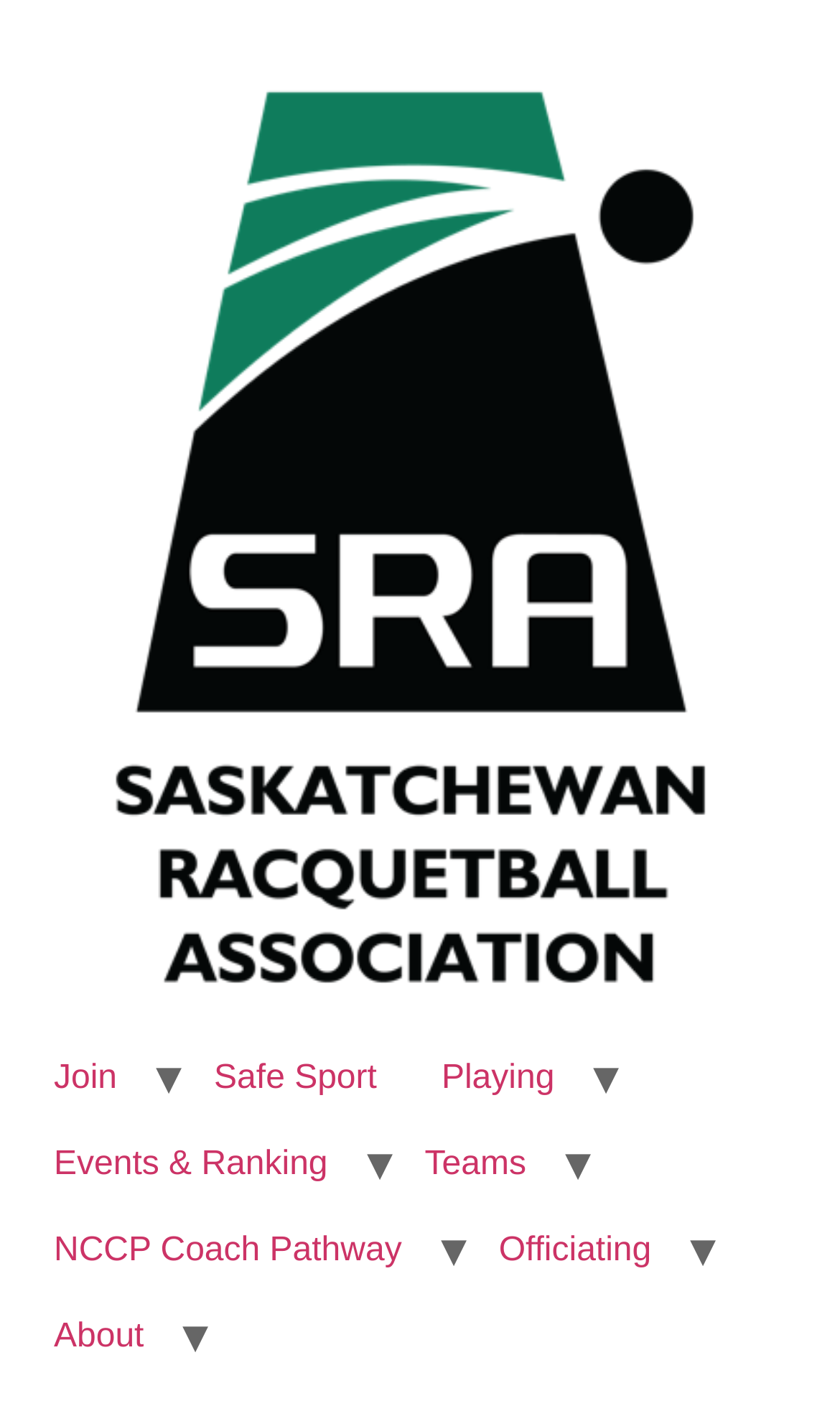Provide an in-depth caption for the webpage.

The webpage is about Racquetball Saskatchewan, with a prominent title "Registration is Open for Provincials!" at the top. Below the title, there is a logo image of Racquetball Saskatchewan, which is also a link. 

On the top navigation bar, there are several links, including "Join", "Safe Sport", "Playing", and more, arranged from left to right. 

Below the navigation bar, there are more links, including "Events & Ranking", "Teams", "NCCP Coach Pathway", "Officiating", and "About", also arranged from left to right. These links are stacked vertically, with each section separated by a small gap. 

The overall layout is organized, with clear headings and concise text, making it easy to navigate through the different sections of the webpage.